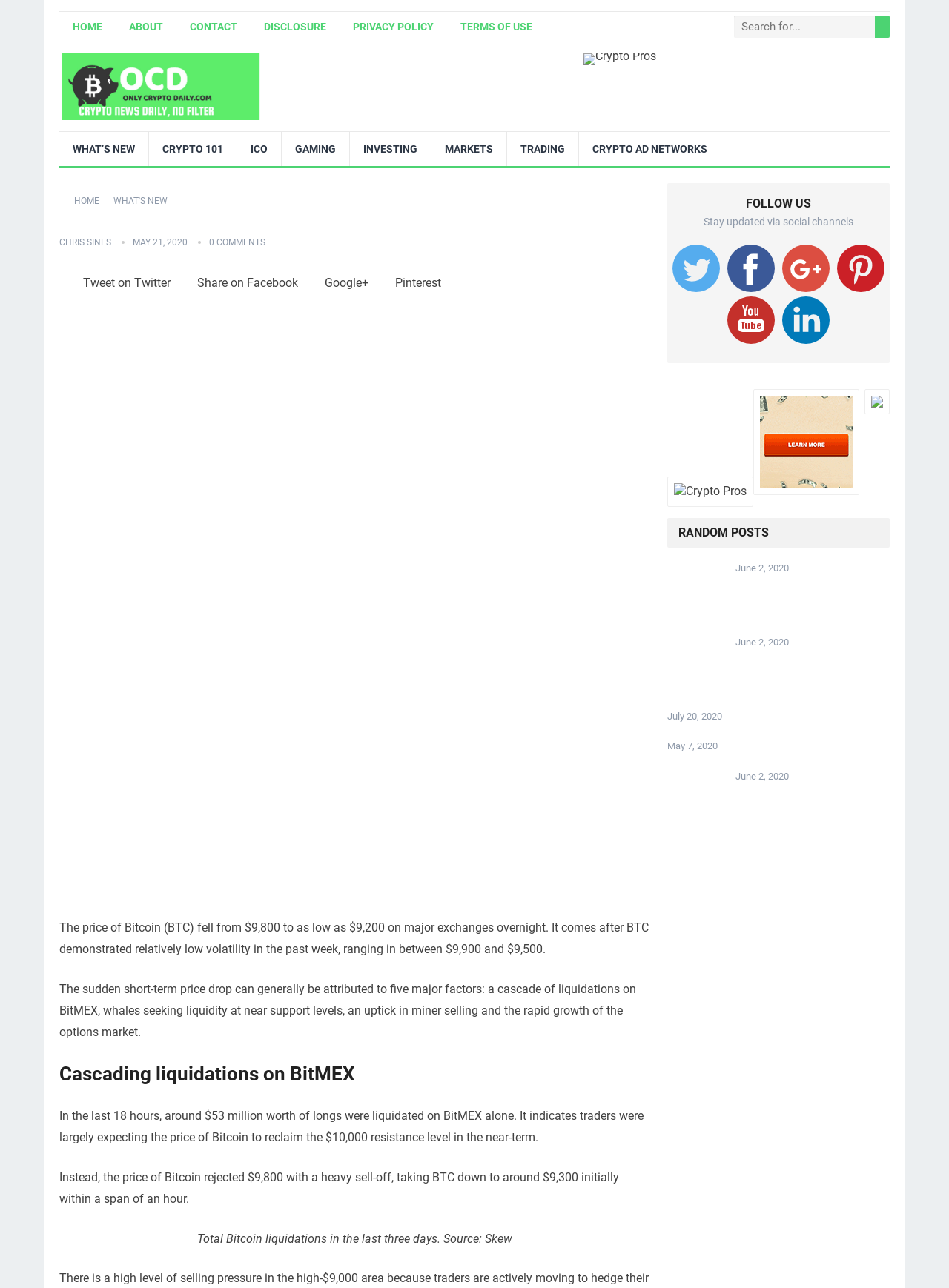Respond with a single word or phrase to the following question:
What is the purpose of the search box?

Search for crypto-related content